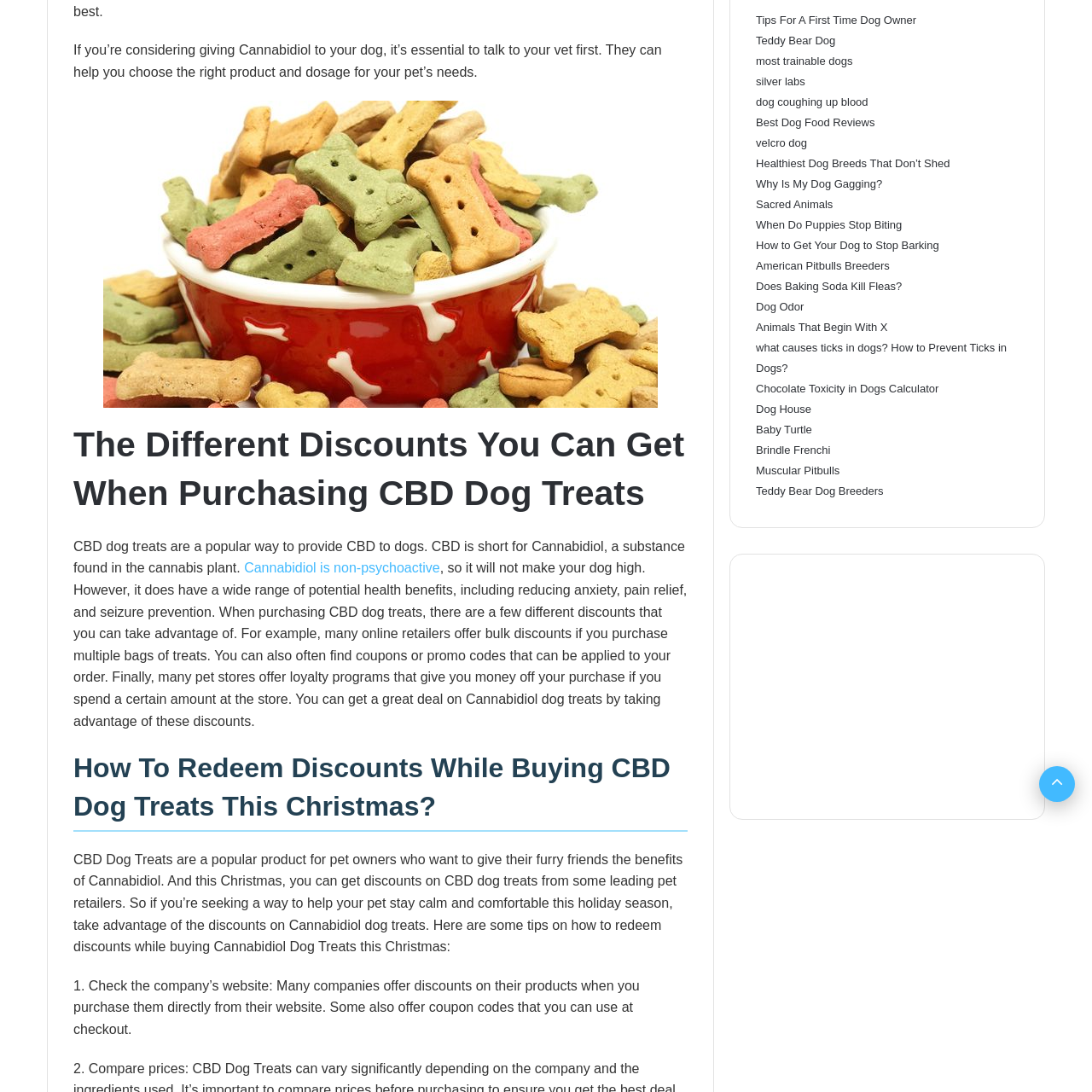What is the purpose of the image? Inspect the image encased in the red bounding box and answer using only one word or a brief phrase.

Promotional visual